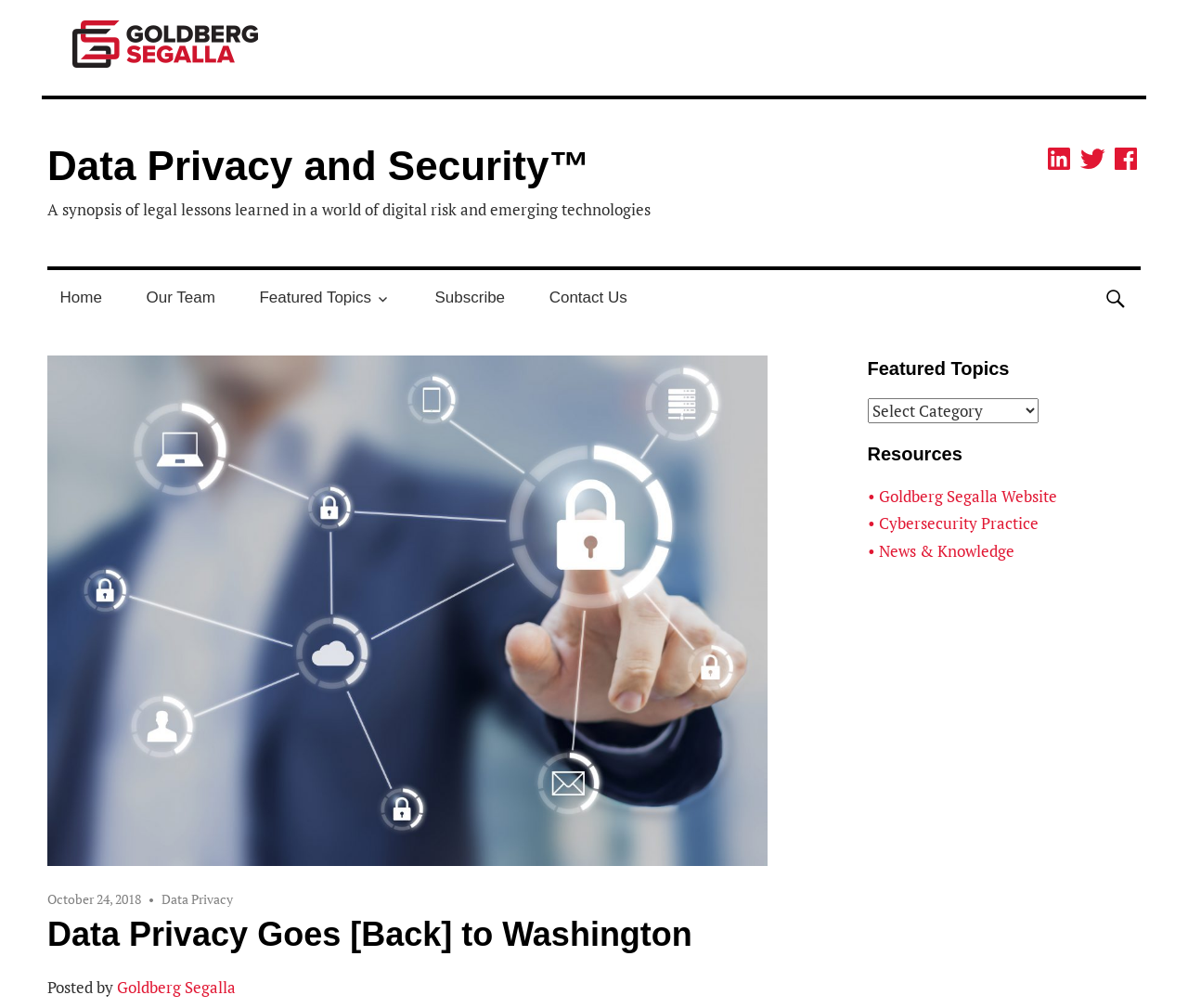Locate the bounding box coordinates of the region to be clicked to comply with the following instruction: "Click on the Goldberg Segalla link". The coordinates must be four float numbers between 0 and 1, in the form [left, top, right, bottom].

[0.052, 0.0, 0.227, 0.095]